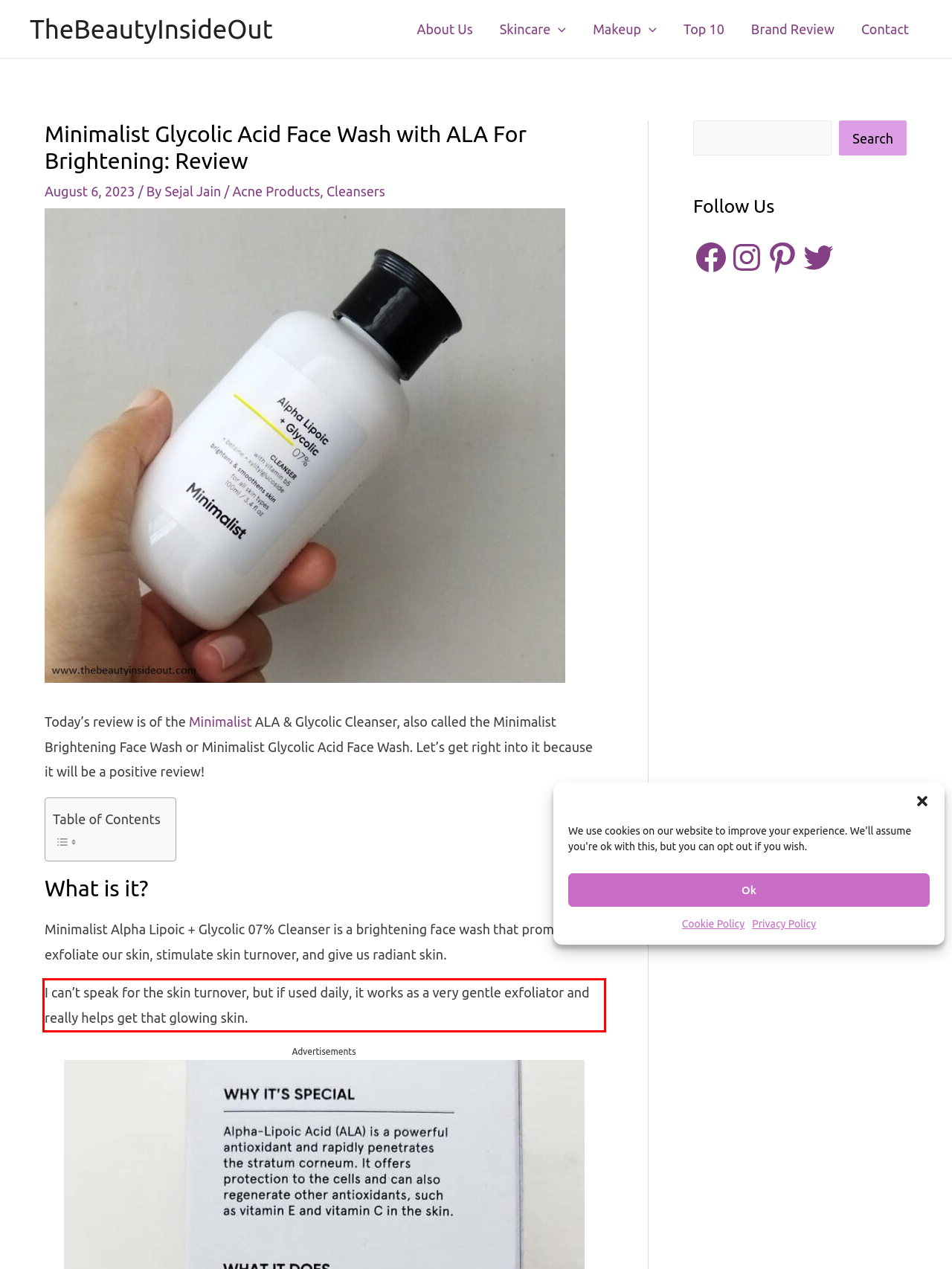Identify the text within the red bounding box on the webpage screenshot and generate the extracted text content.

I can’t speak for the skin turnover, but if used daily, it works as a very gentle exfoliator and really helps get that glowing skin.